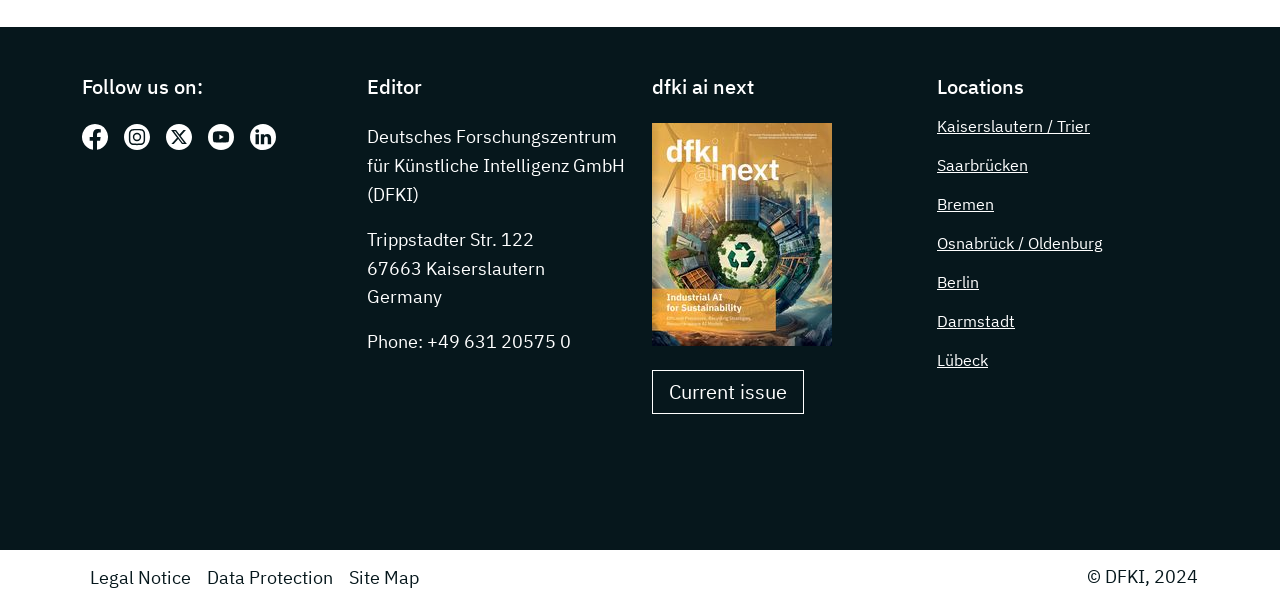What is the copyright year of the webpage?
Provide a well-explained and detailed answer to the question.

The webpage has a footer section with a copyright notice, which includes the year 2024.